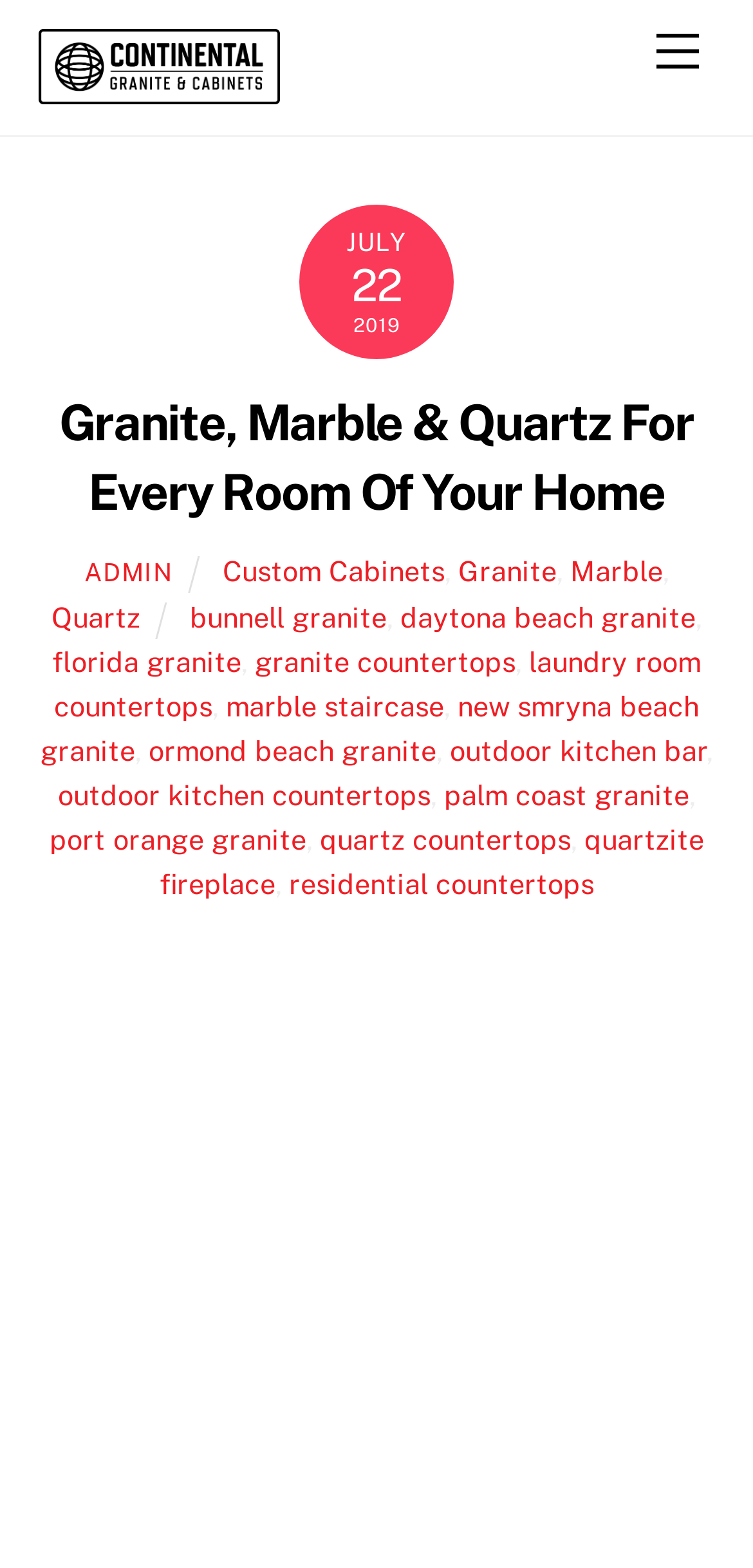Create an in-depth description of the webpage, covering main sections.

This webpage is about granite, marble, and quartz for every room of your home. At the top right corner, there is a "Menu" link. Below it, there is a logo image with a date "July 22, 2019" written next to it. The main heading "Granite, Marble & Quartz For Every Room Of Your Home" is located below the logo, and it has a link with the same text.

On the top navigation bar, there are several links, including "ADMIN", "Custom Cabinets", "Granite", "Marble", "Quartz", and others. These links are arranged horizontally, with commas separating them.

Below the navigation bar, there is a long list of links, each describing a specific type of granite, marble, or quartz, such as "bunnell granite", "daytona beach granite", "florida granite", and many others. These links are arranged vertically, with commas separating them.

At the bottom of the page, there is a large image that takes up most of the width of the page. Above the image, there is a heading "Grand Entrance". At the bottom right corner, there is a "Back To Top" link.